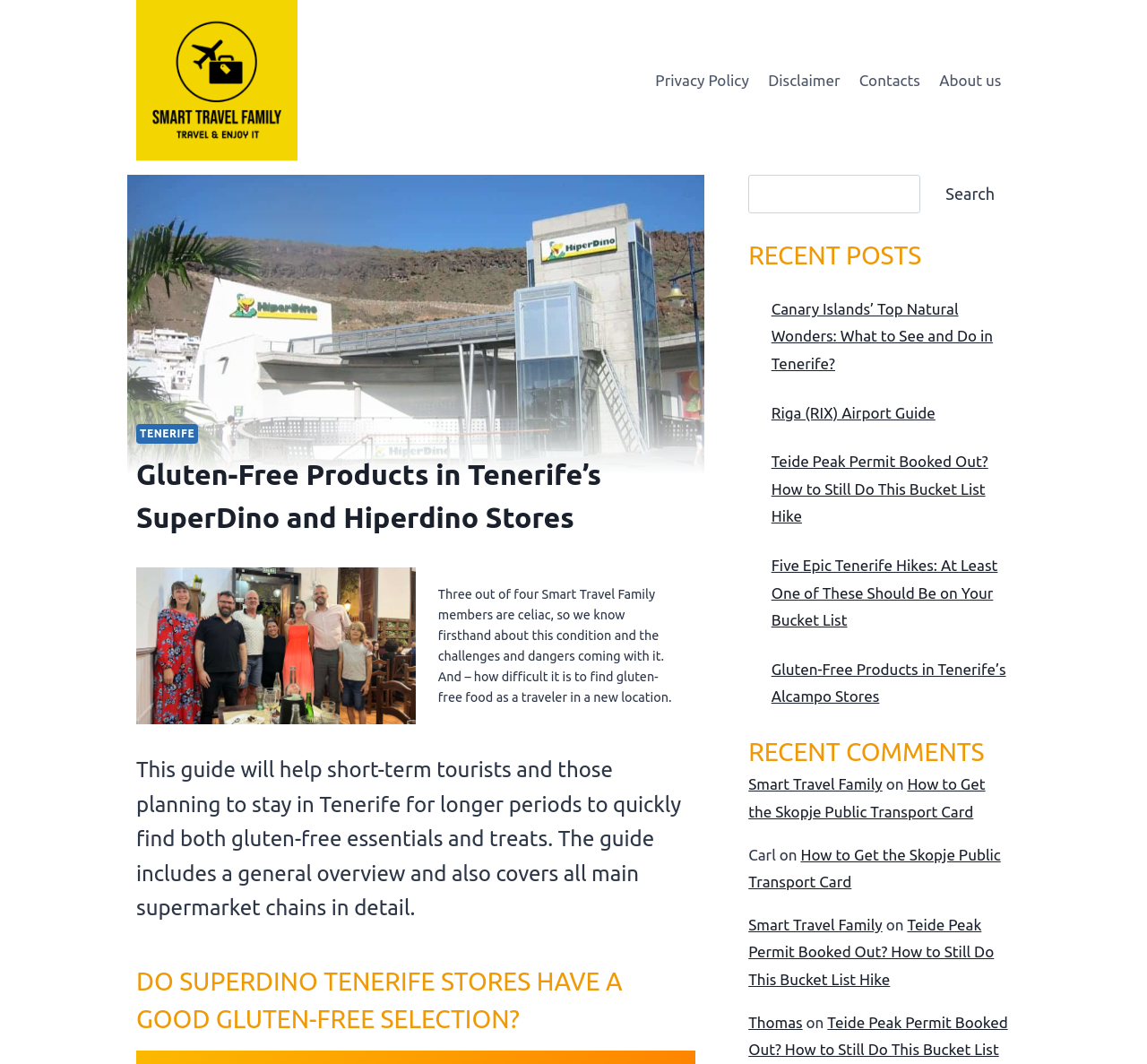Answer with a single word or phrase: 
What is the condition that three out of four family members have?

Celiac